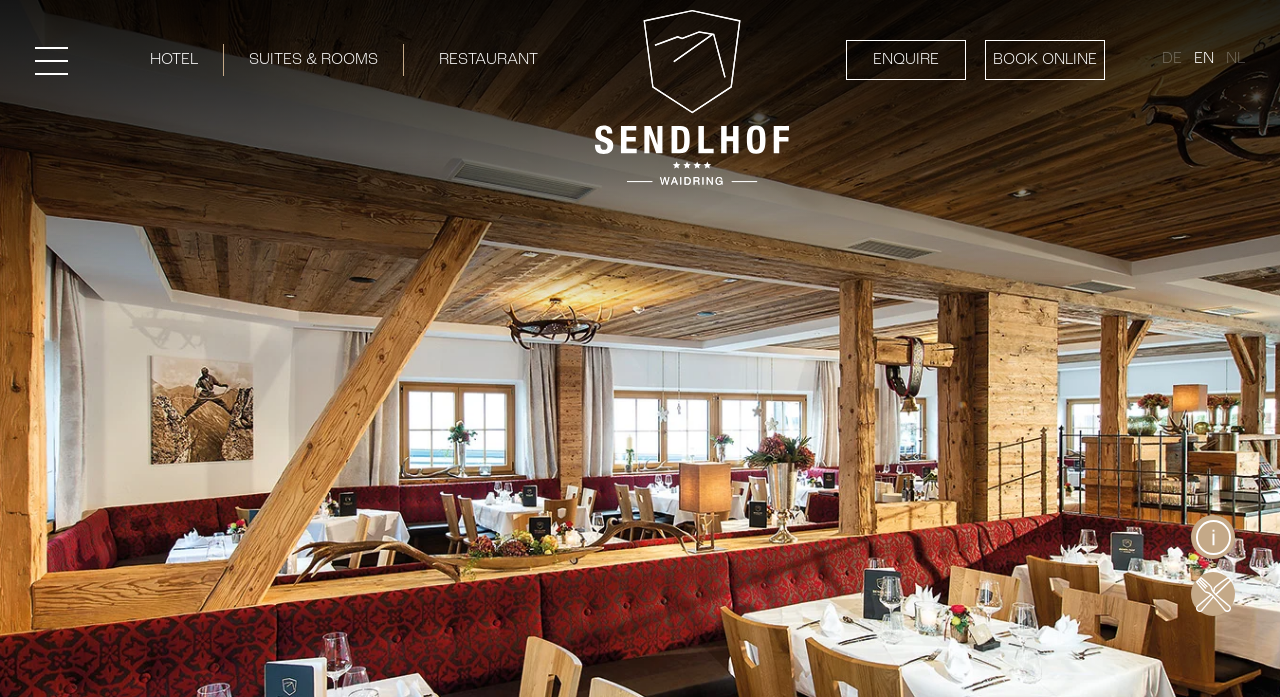Locate the UI element described by de and provide its bounding box coordinates. Use the format (top-left x, top-left y, bottom-right x, bottom-right y) with all values as floating point numbers between 0 and 1.

[0.908, 0.071, 0.923, 0.101]